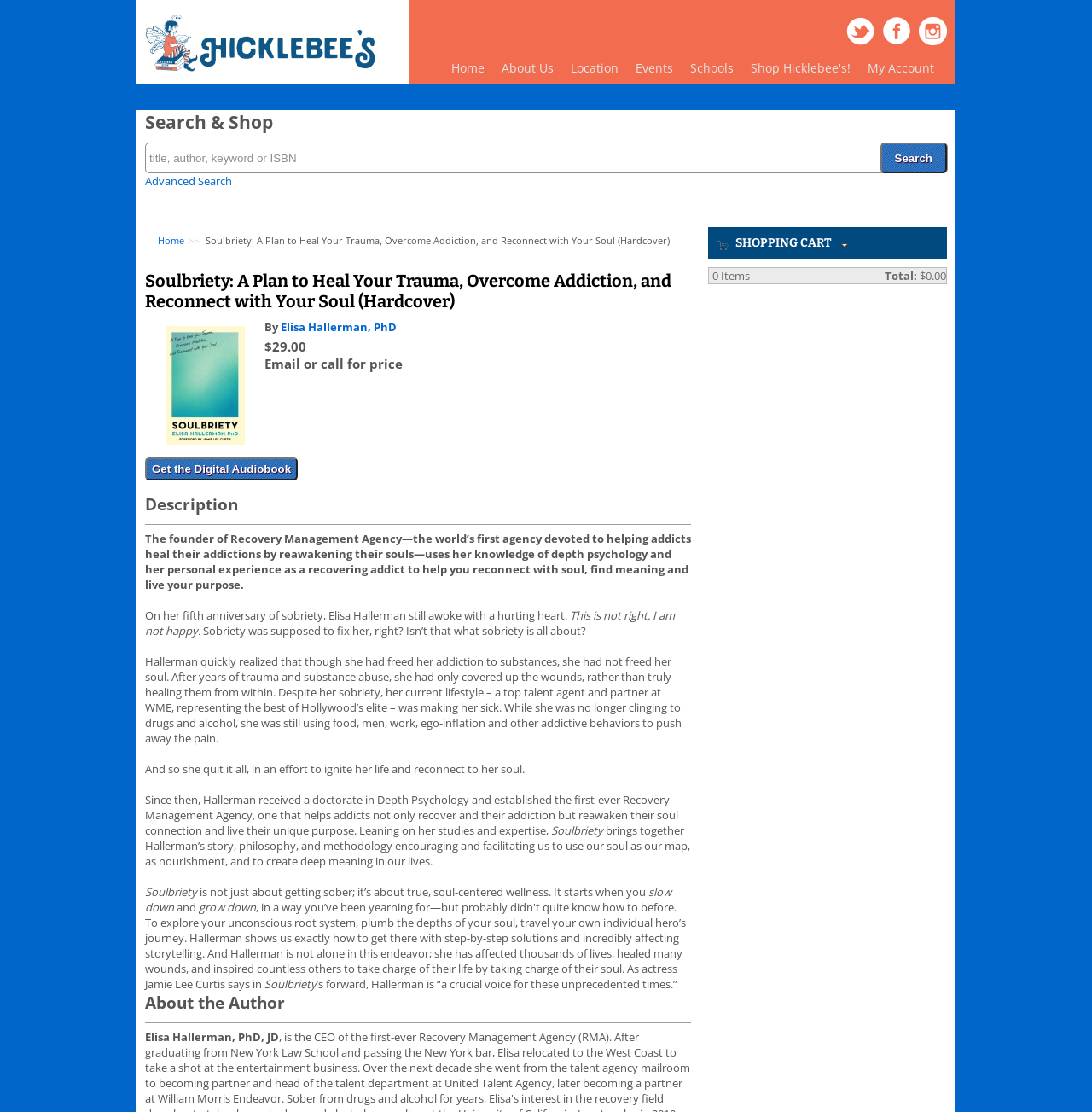Given the element description aria-label="Instagram", predict the bounding box coordinates for the UI element in the webpage screenshot. The format should be (top-left x, top-left y, bottom-right x, bottom-right y), and the values should be between 0 and 1.

[0.841, 0.03, 0.867, 0.044]